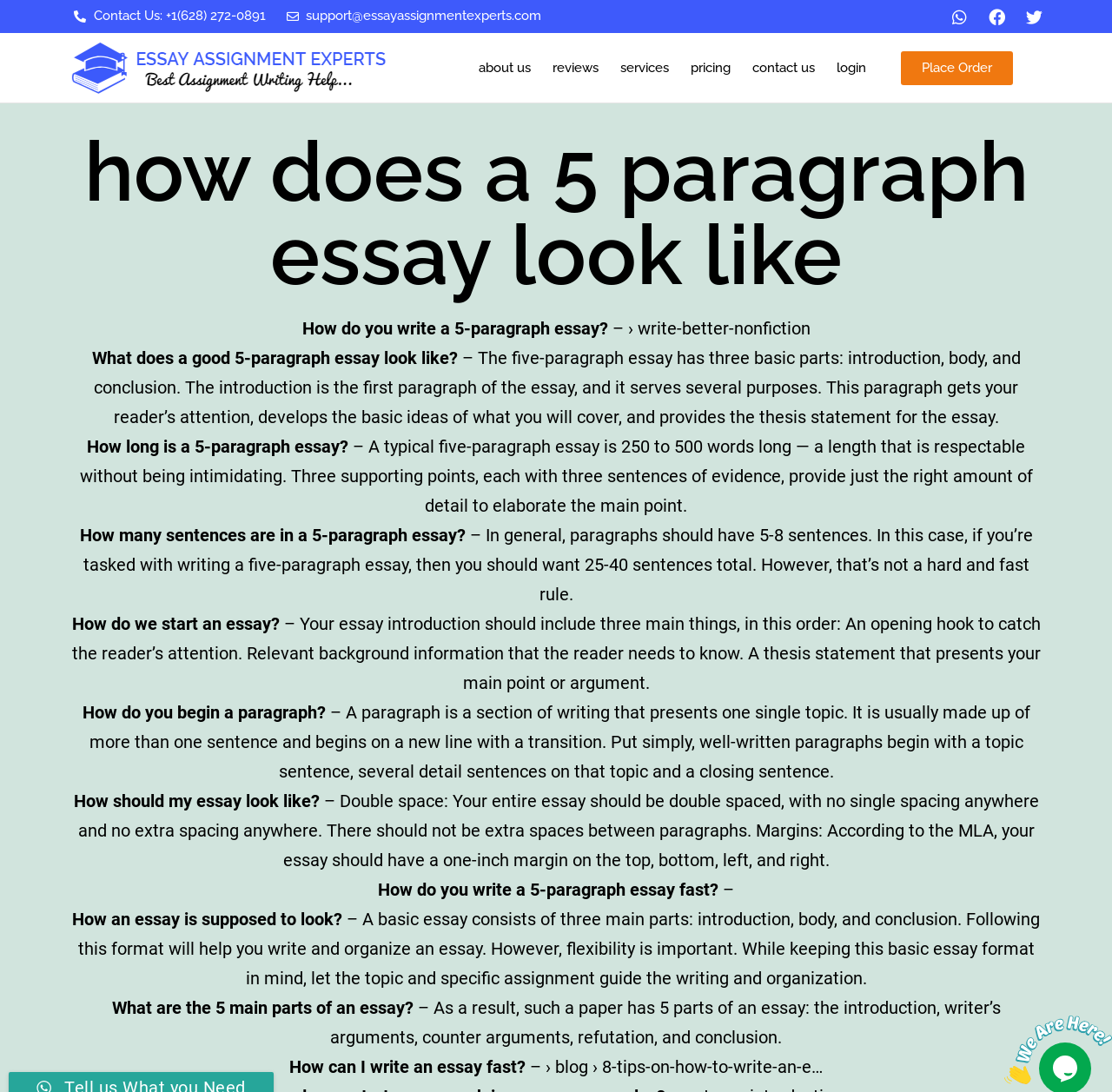Highlight the bounding box coordinates of the element that should be clicked to carry out the following instruction: "Click on 'Restrooms'". The coordinates must be given as four float numbers ranging from 0 to 1, i.e., [left, top, right, bottom].

None